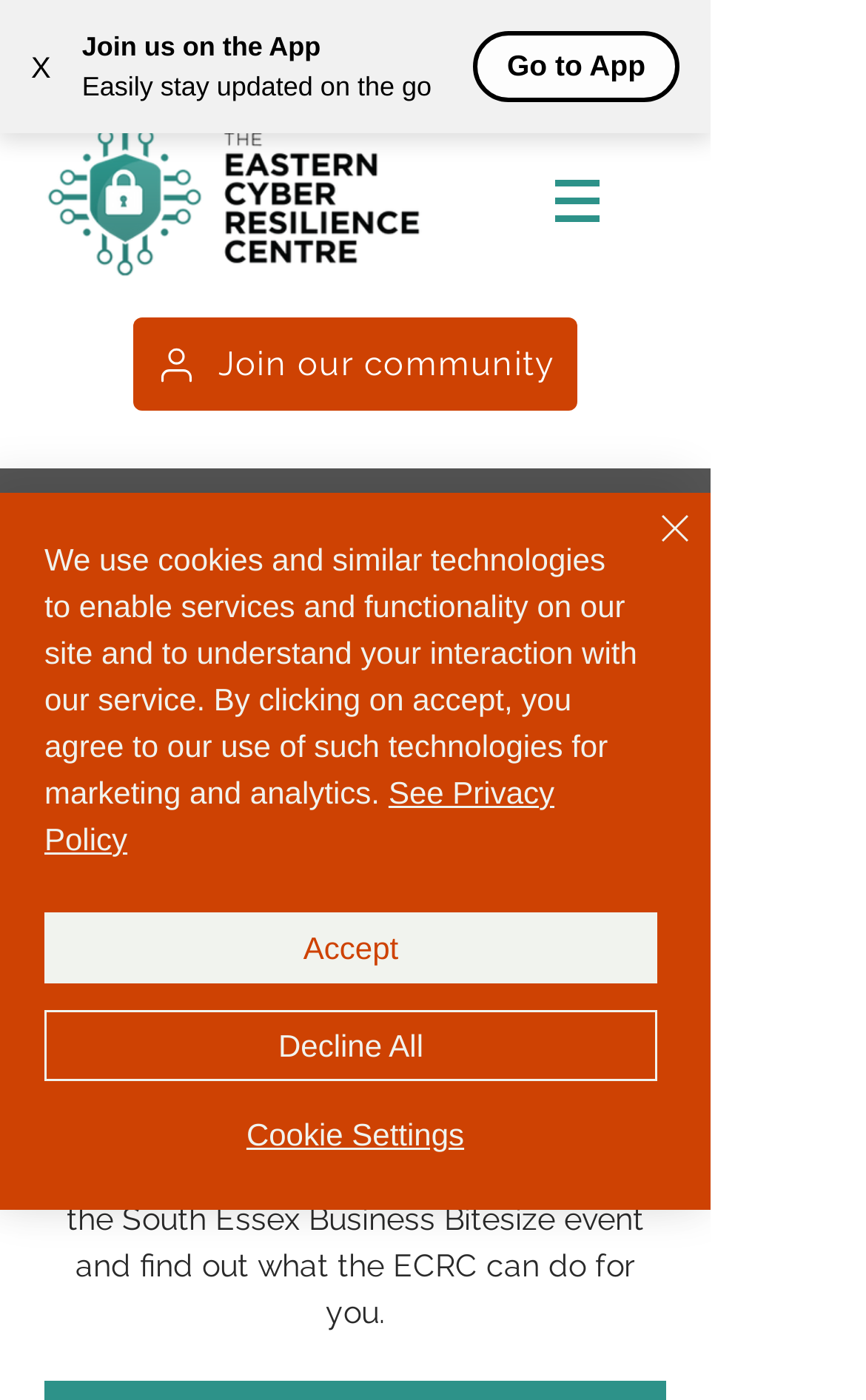How many social media links are on the webpage?
Please analyze the image and answer the question with as much detail as possible.

I found the answer by looking at the links on the webpage, and I found three social media links: Facebook, LinkedIn, and Twitter.